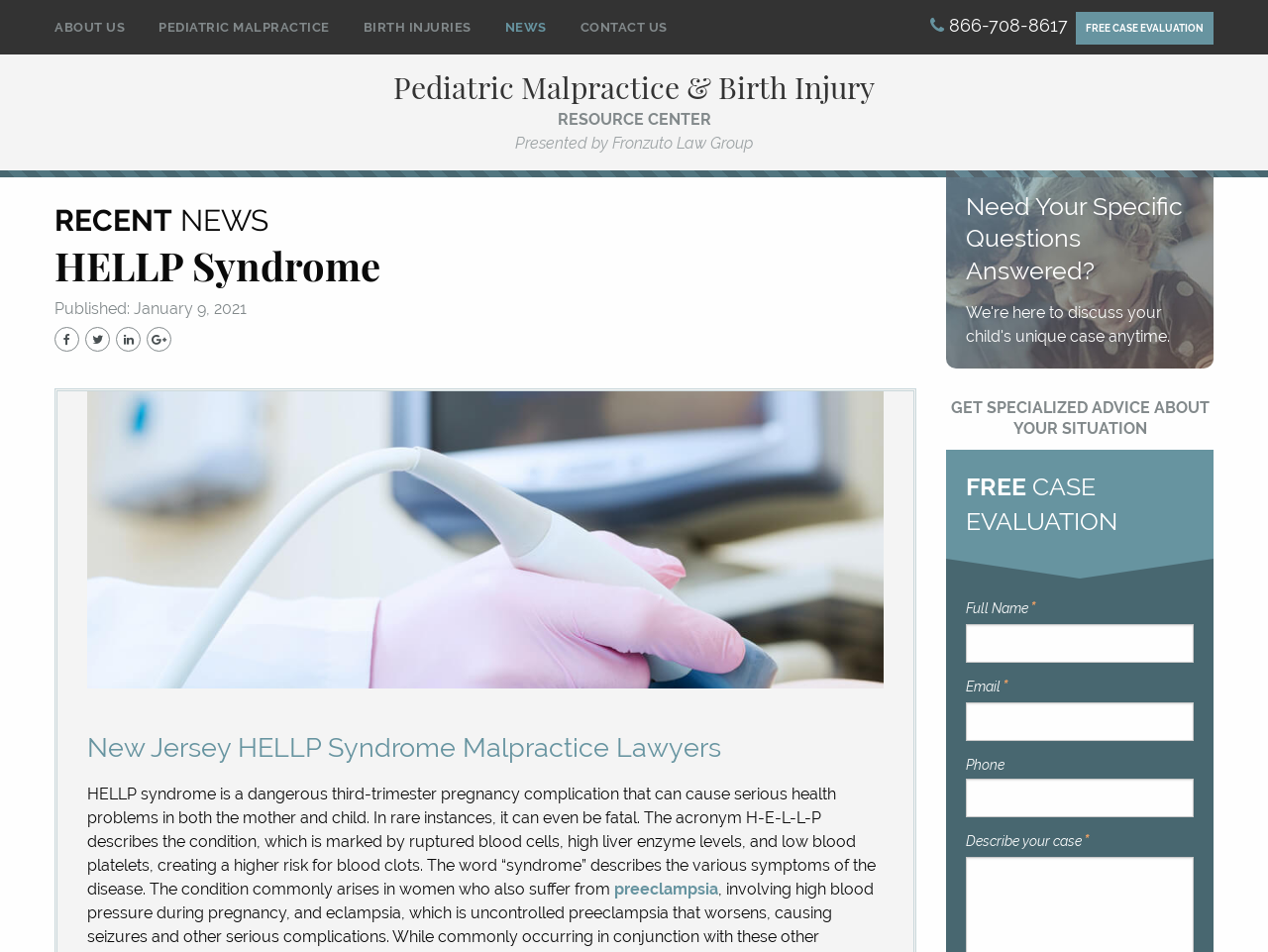Create an elaborate caption for the webpage.

This webpage is about New Jersey HELLP Syndrome malpractice lawyers, specifically focusing on pregnancy and birth complications resulting from undiagnosed or untreated HELLP syndrome. 

At the top of the page, there is a phone number, 866-708-8617, and a link to "FREE CASE EVALUATION". Below these, there are several links to different sections of the website, including "ABOUT US", "PEDIATRIC MALPRACTICE", "BIRTH INJURIES", "NEWS", and "CONTACT US". 

The main content of the page is divided into several sections. The first section is a heading that reads "Pediatric Malpractice & Birth Injury RESOURCE CENTER Presented by Fronzuto Law Group". Below this, there is a link to the same title. 

The next section is a heading that reads "RECENT NEWS", followed by a heading that reads "HELLP Syndrome". Below these, there is a publication date, "January 9, 2021", and four social media links. 

The following section is a heading that reads "Need Your Specific Questions Answered?", accompanied by a figure. Below this, there is a heading that reads "New Jersey HELLP Syndrome Malpractice Lawyers", followed by a detailed description of HELLP syndrome, including its symptoms and risks. The description also mentions preeclampsia, which is a related condition. 

On the right side of the page, there is a section that encourages users to get specialized advice about their situation. Below this, there is a "FREE CASE EVALUATION" heading, followed by a form that allows users to input their full name, email, phone number, and a description of their case. The form requires users to input their full name and email.